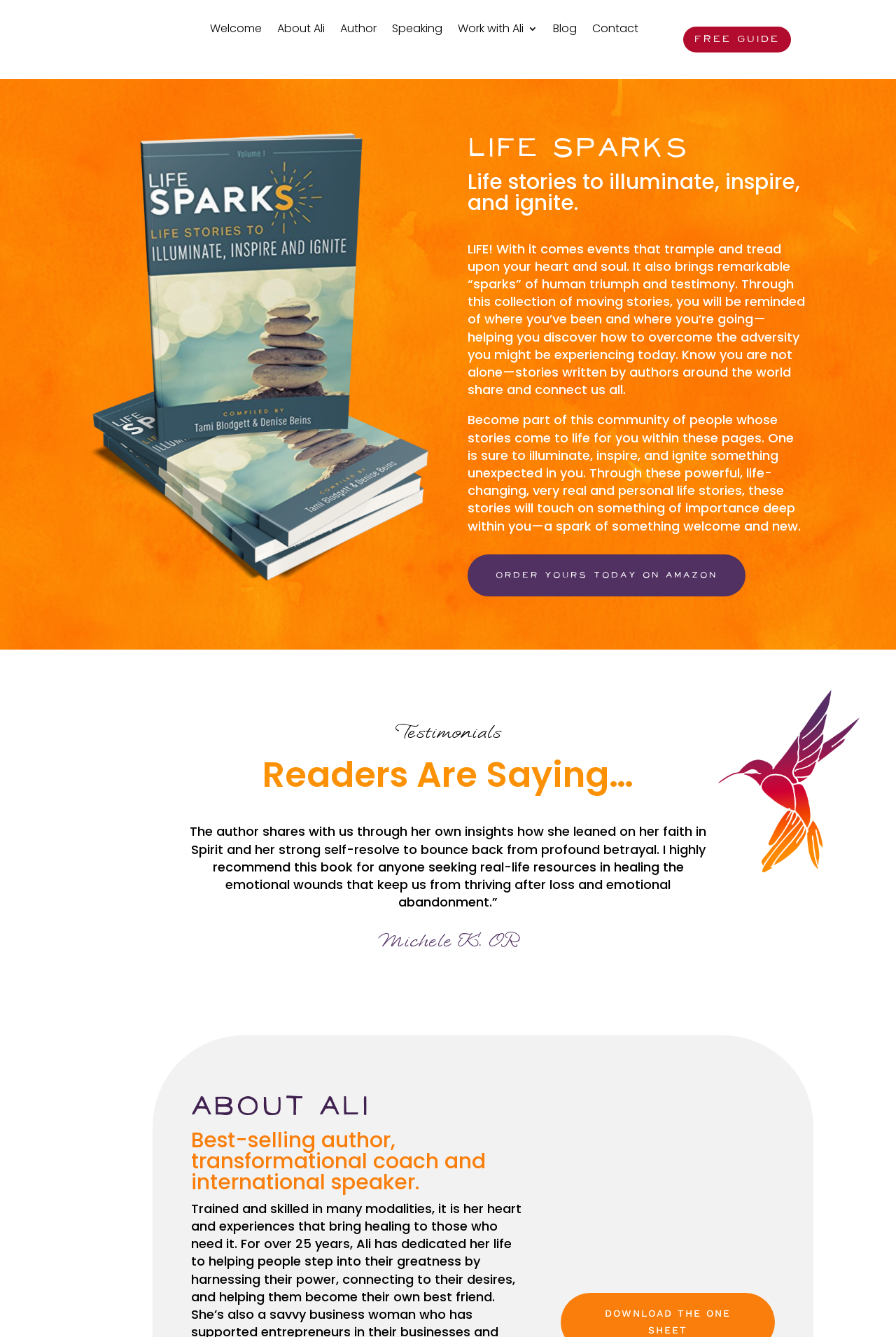Answer the question below with a single word or a brief phrase: 
What is the name of the book?

Life Sparks